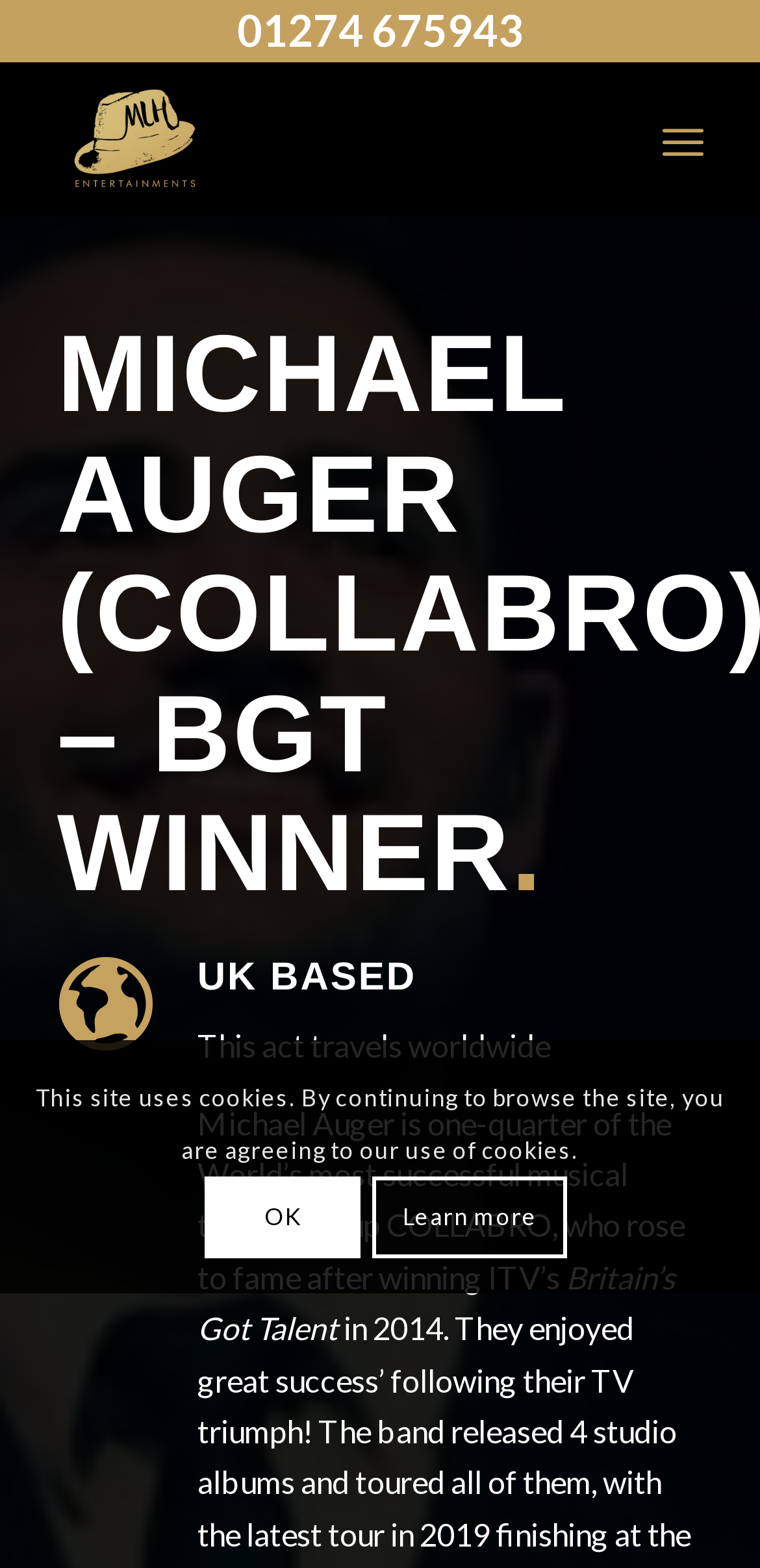Based on the element description: "01274 675943", identify the bounding box coordinates for this UI element. The coordinates must be four float numbers between 0 and 1, listed as [left, top, right, bottom].

[0.312, 0.002, 0.688, 0.036]